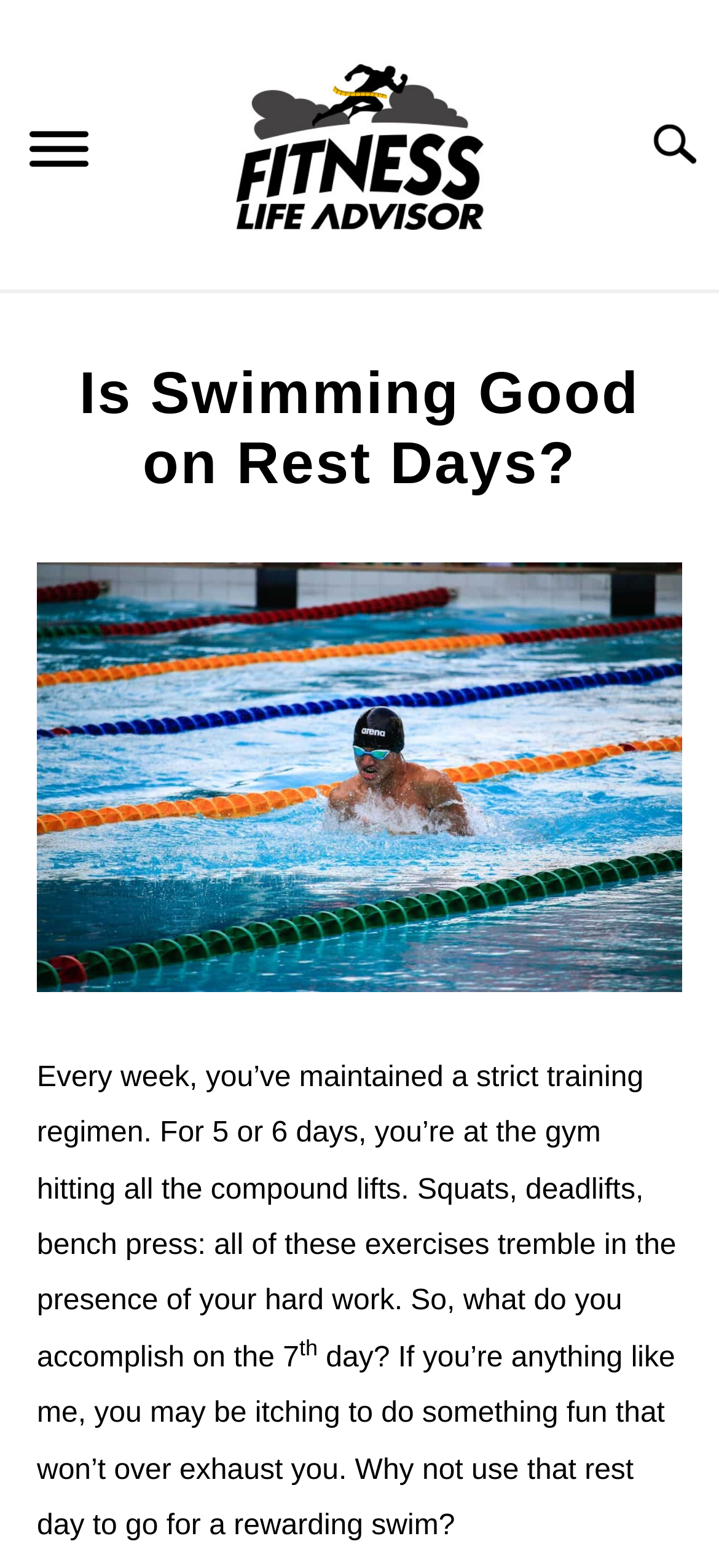Utilize the details in the image to give a detailed response to the question: What is the name of the website?

The name of the website can be found in the logo link at the top of the webpage, which is 'Logo Fitness Life Advisor'.